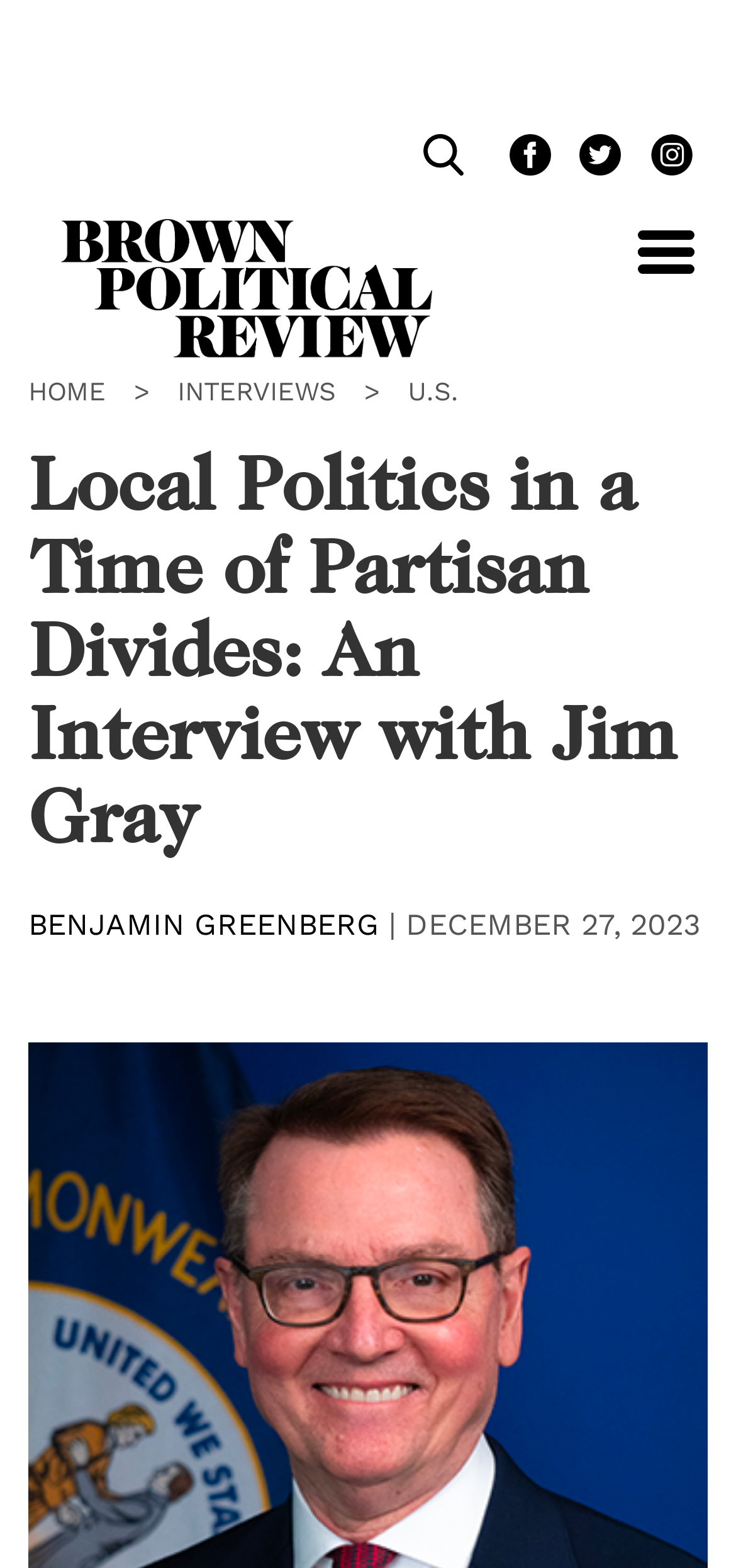Determine the bounding box coordinates of the clickable area required to perform the following instruction: "View BENJAMIN GREENBERG's profile". The coordinates should be represented as four float numbers between 0 and 1: [left, top, right, bottom].

[0.038, 0.578, 0.515, 0.601]